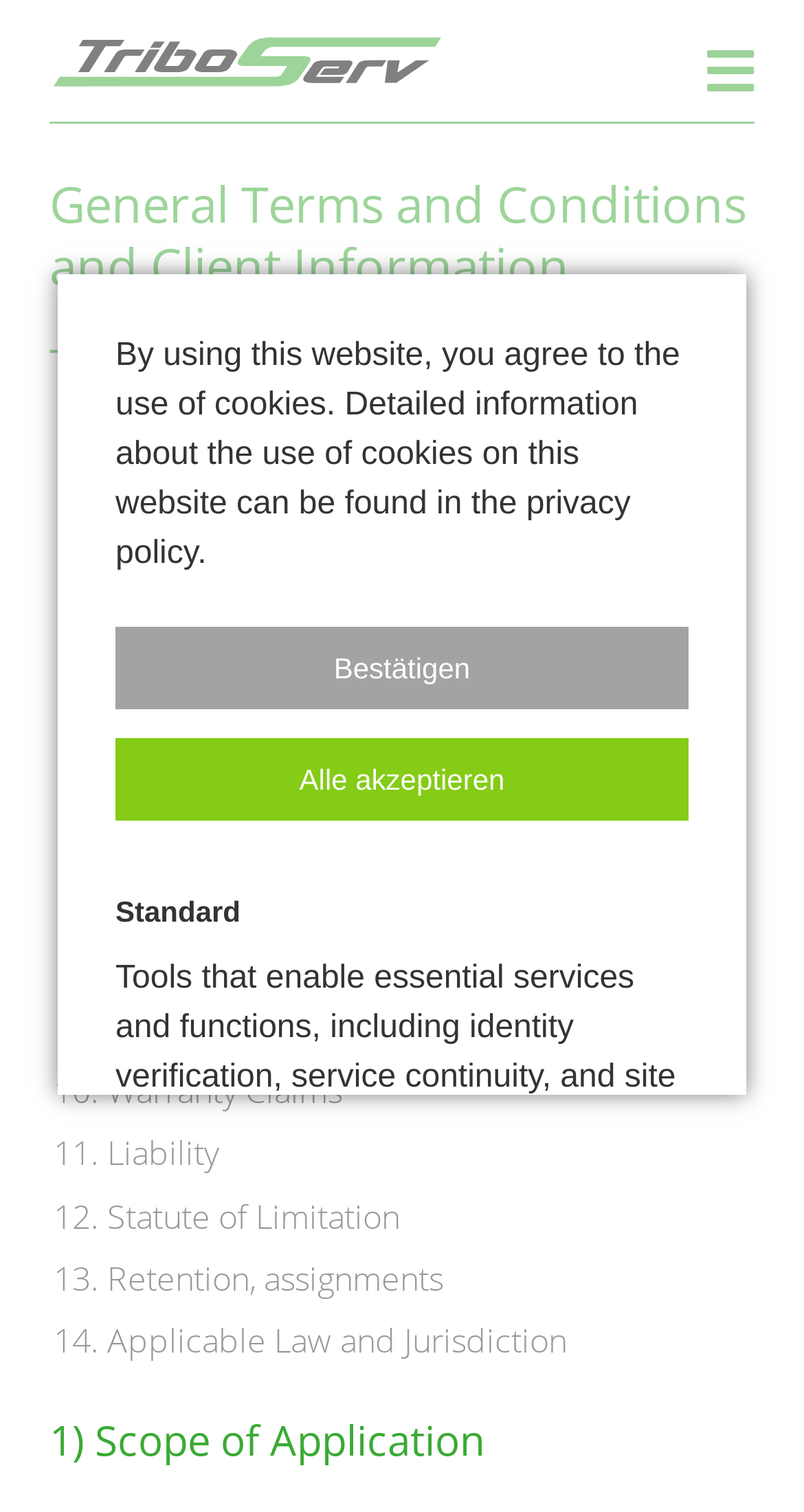Find the bounding box of the UI element described as: "Bestätigen". The bounding box coordinates should be given as four float values between 0 and 1, i.e., [left, top, right, bottom].

[0.144, 0.414, 0.856, 0.469]